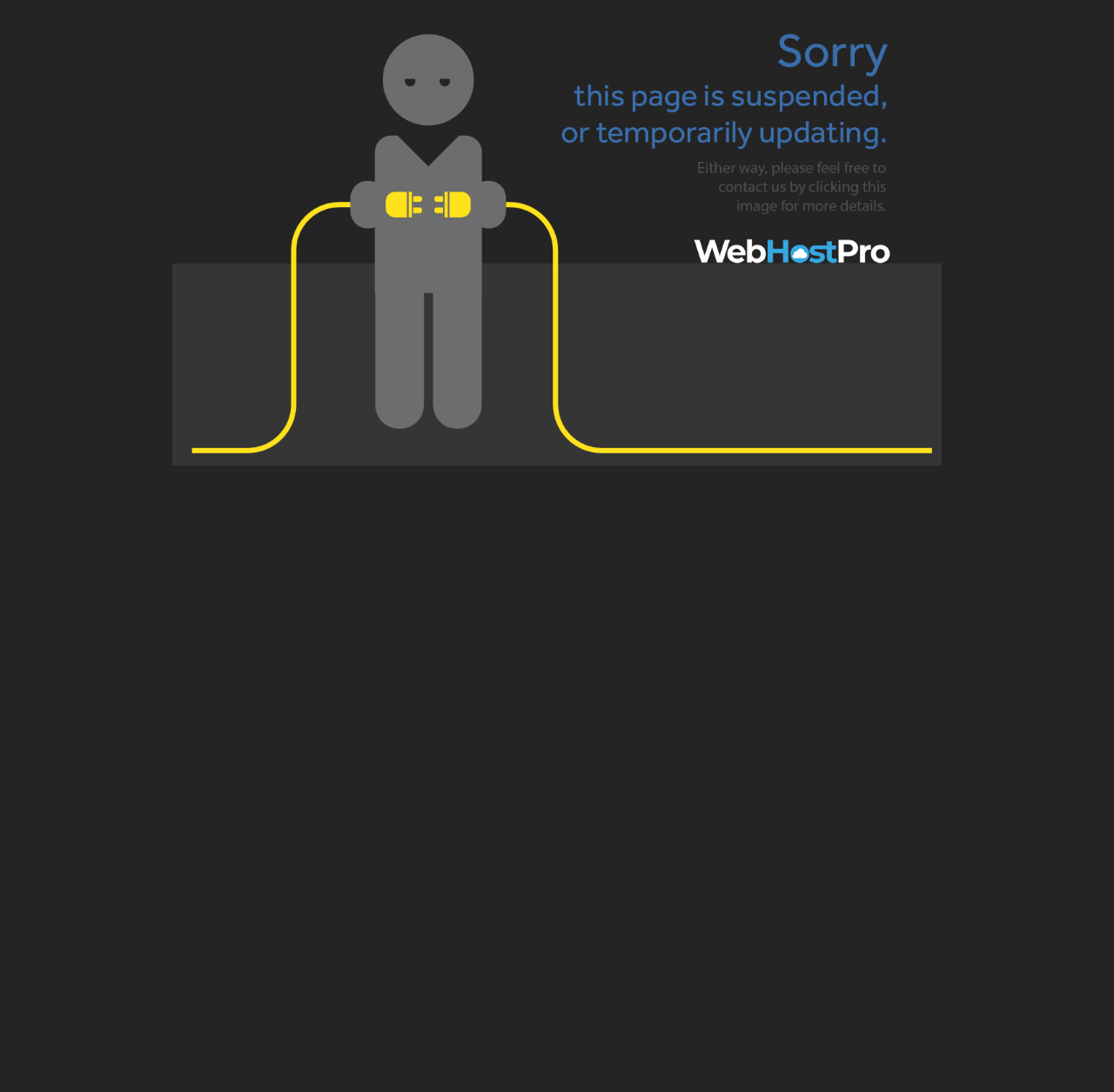Identify the bounding box of the UI element that matches this description: "Lead Osteopath".

None